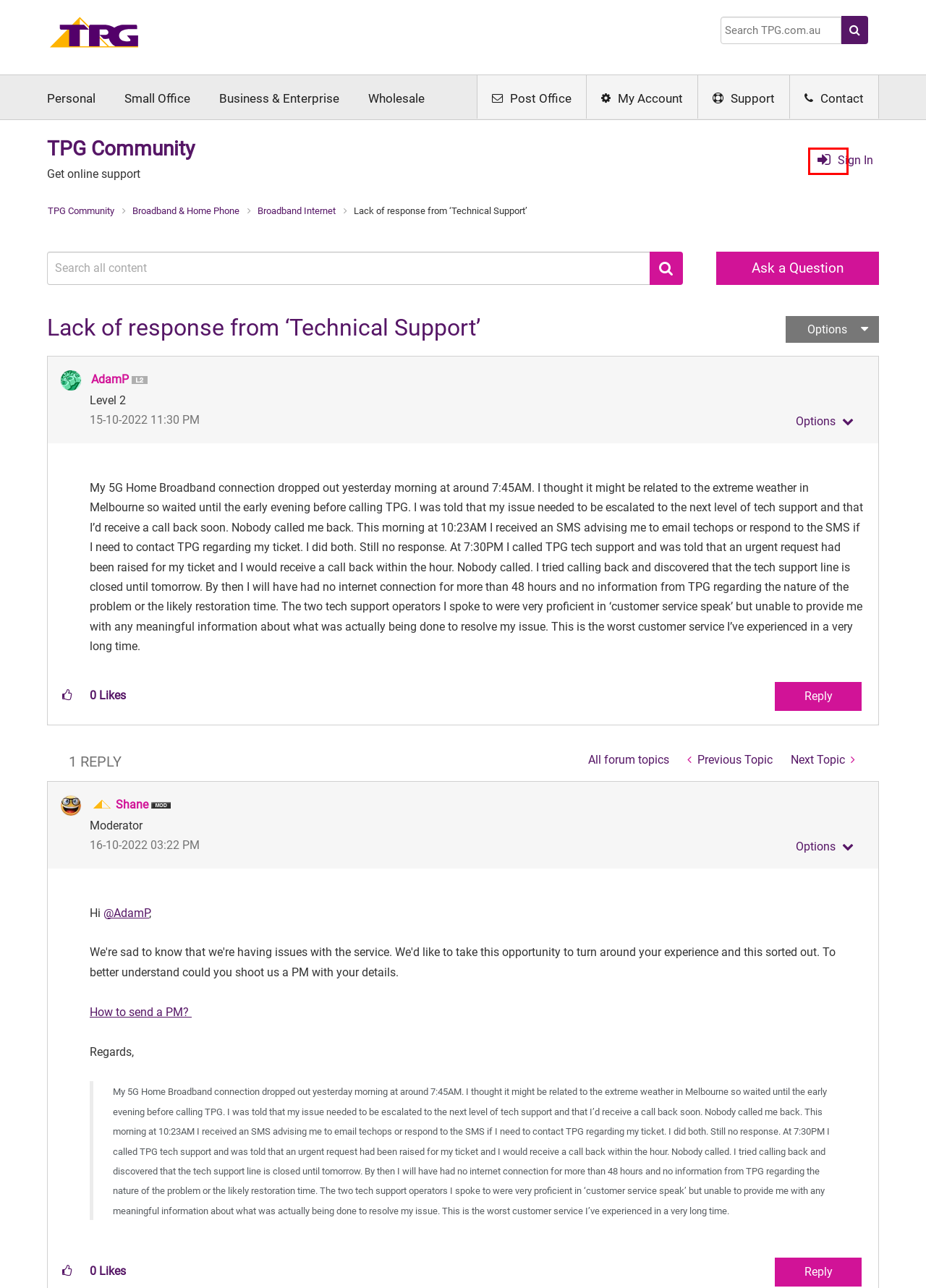Observe the screenshot of a webpage with a red bounding box around an element. Identify the webpage description that best fits the new page after the element inside the bounding box is clicked. The candidates are:
A. AAPT | TPG Telecom
B. Sign In to TPG Community - TPG Community
C. Webmail
D. nbn®, Internet & Mobile Service Provider | TPG
E. How do I private message (PM) in the community - TPG Community
F. About Shane - TPG Community
G. TPG My Account Login
H. Contact Us | TPG

B